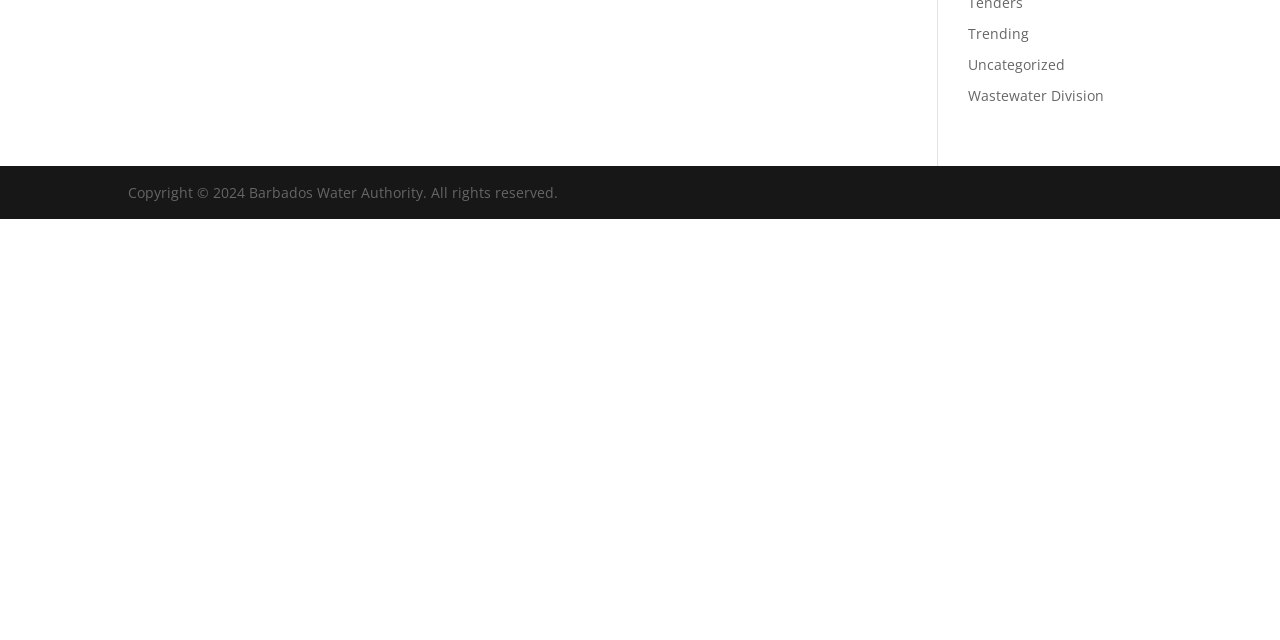Please provide the bounding box coordinates for the UI element as described: "Wastewater Division". The coordinates must be four floats between 0 and 1, represented as [left, top, right, bottom].

[0.756, 0.134, 0.863, 0.164]